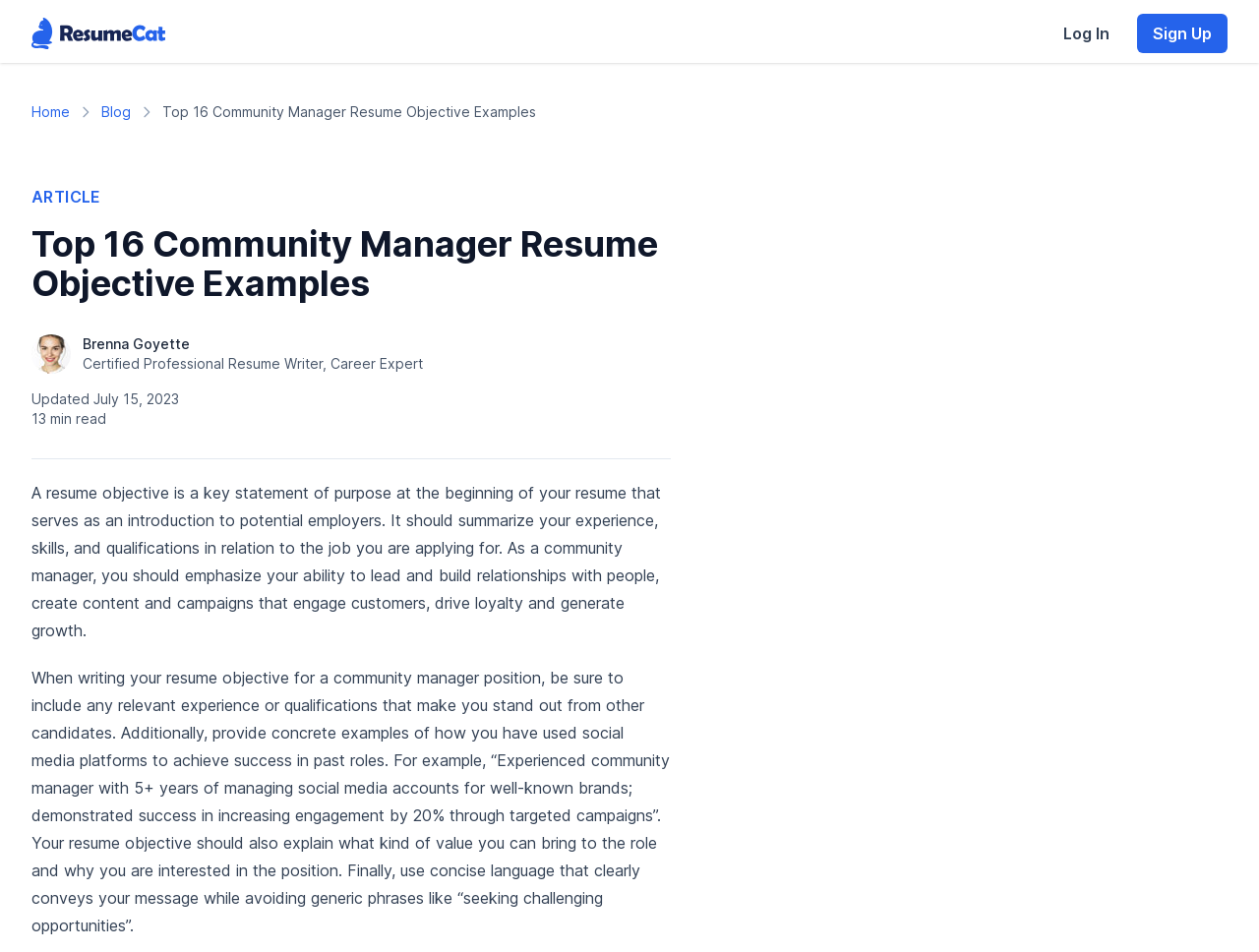Describe the webpage meticulously, covering all significant aspects.

This webpage is about community manager resume objective examples. At the top left, there is a ResumeCat logo, which is an image linked to the website's homepage. On the top right, there are two links, "Log In" and "Sign Up", for users to access their accounts. Below the logo, there is a navigation bar with breadcrumbs, showing the page's hierarchy. The navigation bar contains links to "Home" and "Blog" pages.

The main content of the webpage is divided into sections. The first section has a heading that reads "Top 16 Community Manager Resume Objective Examples". Below the heading, there is an image of Brenna Goyette, a certified professional resume writer and career expert. Her credentials are listed next to her photo.

The article's content is divided into two paragraphs. The first paragraph explains the purpose of a resume objective, which is to summarize one's experience, skills, and qualifications in relation to the job being applied for. It also provides guidance on what to emphasize when writing a resume objective for a community manager position.

The second paragraph provides more detailed advice on writing a effective resume objective, including the importance of highlighting relevant experience and qualifications, using concrete examples, and explaining the value one can bring to the role. The text is concise and informative, providing useful tips for community managers writing their resume objectives.